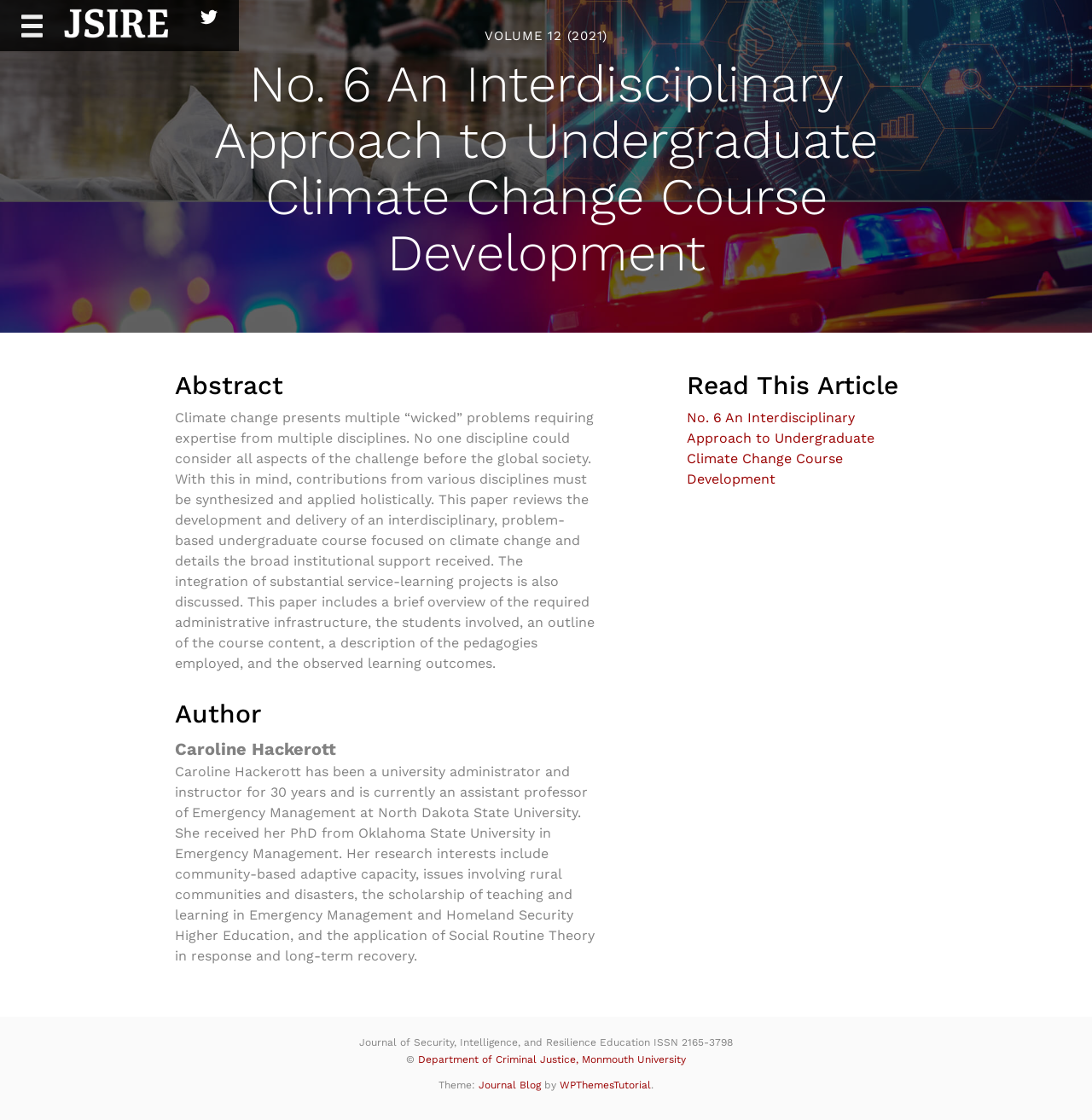Please determine the bounding box coordinates of the element to click in order to execute the following instruction: "View the article 'No. 6 An Interdisciplinary Approach to Undergraduate Climate Change Course Development'". The coordinates should be four float numbers between 0 and 1, specified as [left, top, right, bottom].

[0.196, 0.048, 0.804, 0.252]